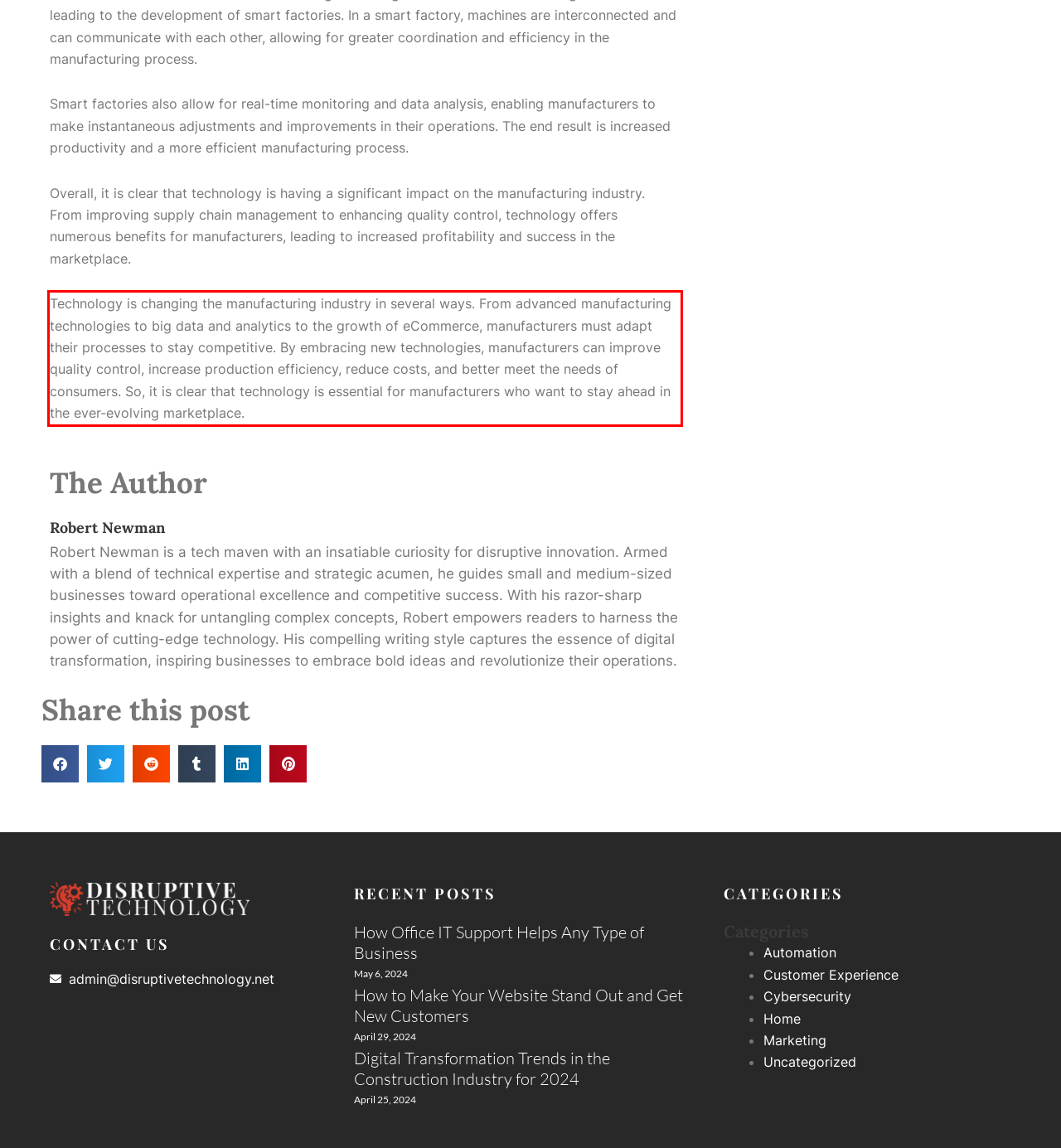From the screenshot of the webpage, locate the red bounding box and extract the text contained within that area.

Technology is changing the manufacturing industry in several ways. From advanced manufacturing technologies to big data and analytics to the growth of eCommerce, manufacturers must adapt their processes to stay competitive. By embracing new technologies, manufacturers can improve quality control, increase production efficiency, reduce costs, and better meet the needs of consumers. So, it is clear that technology is essential for manufacturers who want to stay ahead in the ever-evolving marketplace.